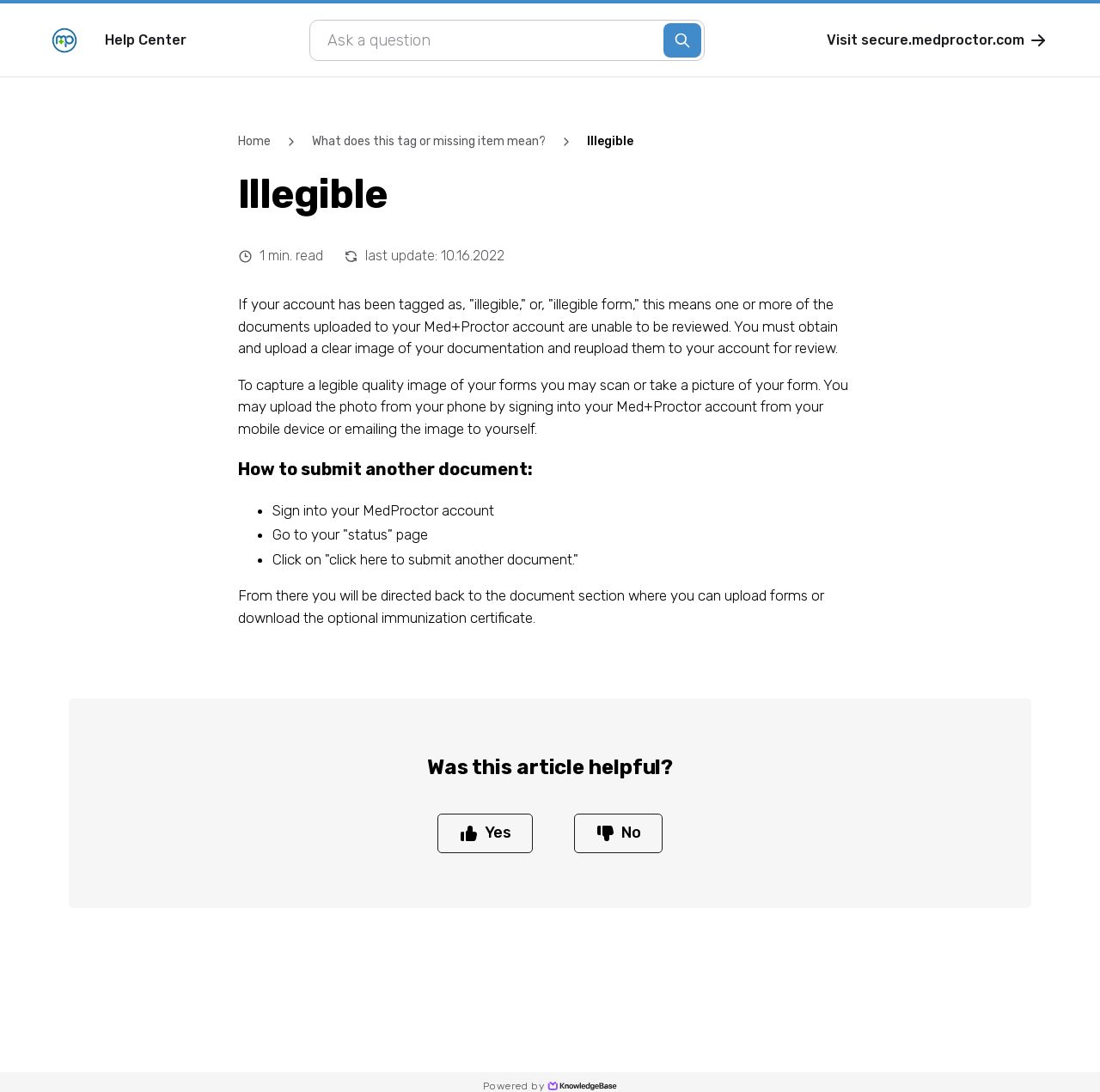Answer the following in one word or a short phrase: 
What should I do after signing into my MedProctor account?

Go to 'status' page